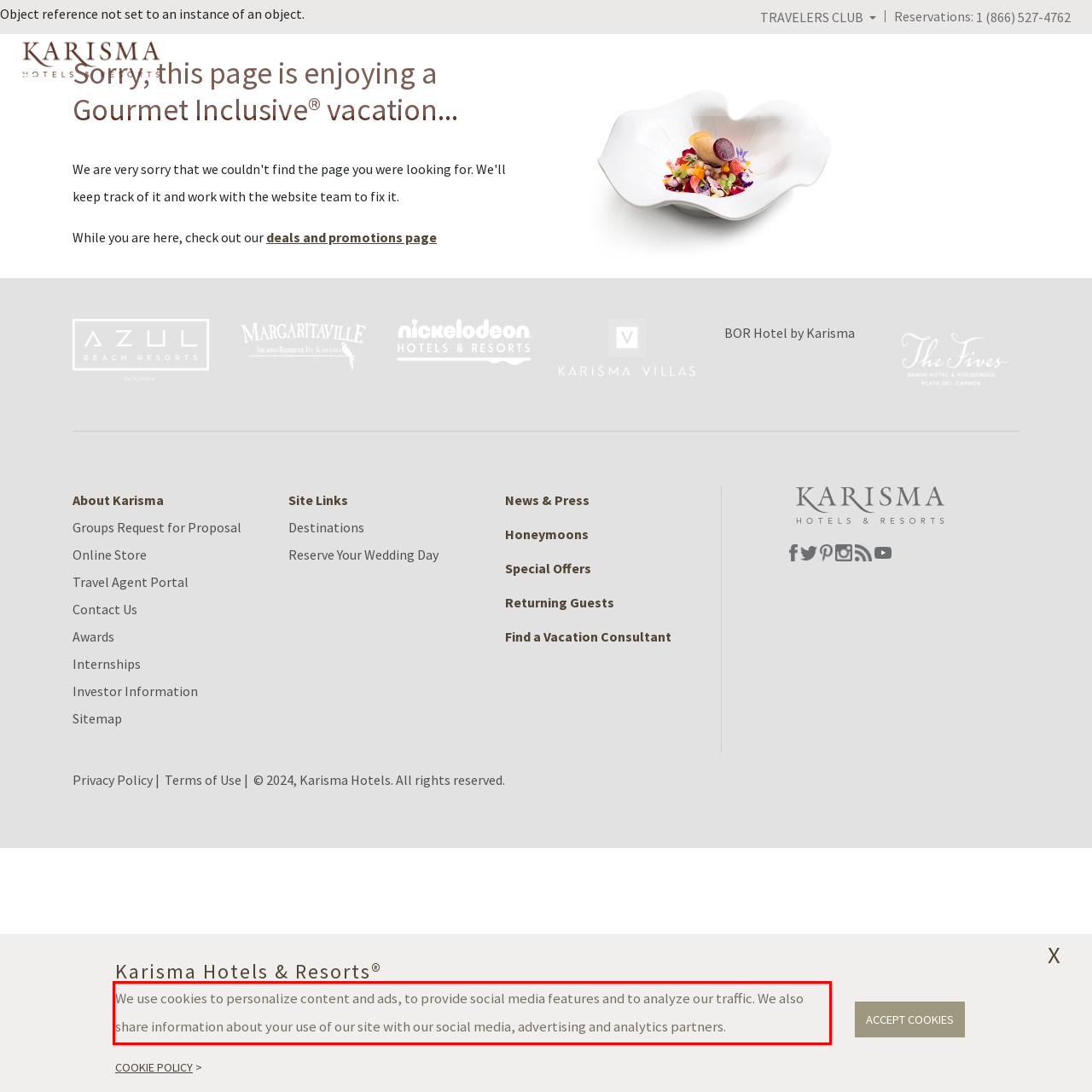You have a screenshot of a webpage, and there is a red bounding box around a UI element. Utilize OCR to extract the text within this red bounding box.

We use cookies to personalize content and ads, to provide social media features and to analyze our traffic. We also share information about your use of our site with our social media, advertising and analytics partners.